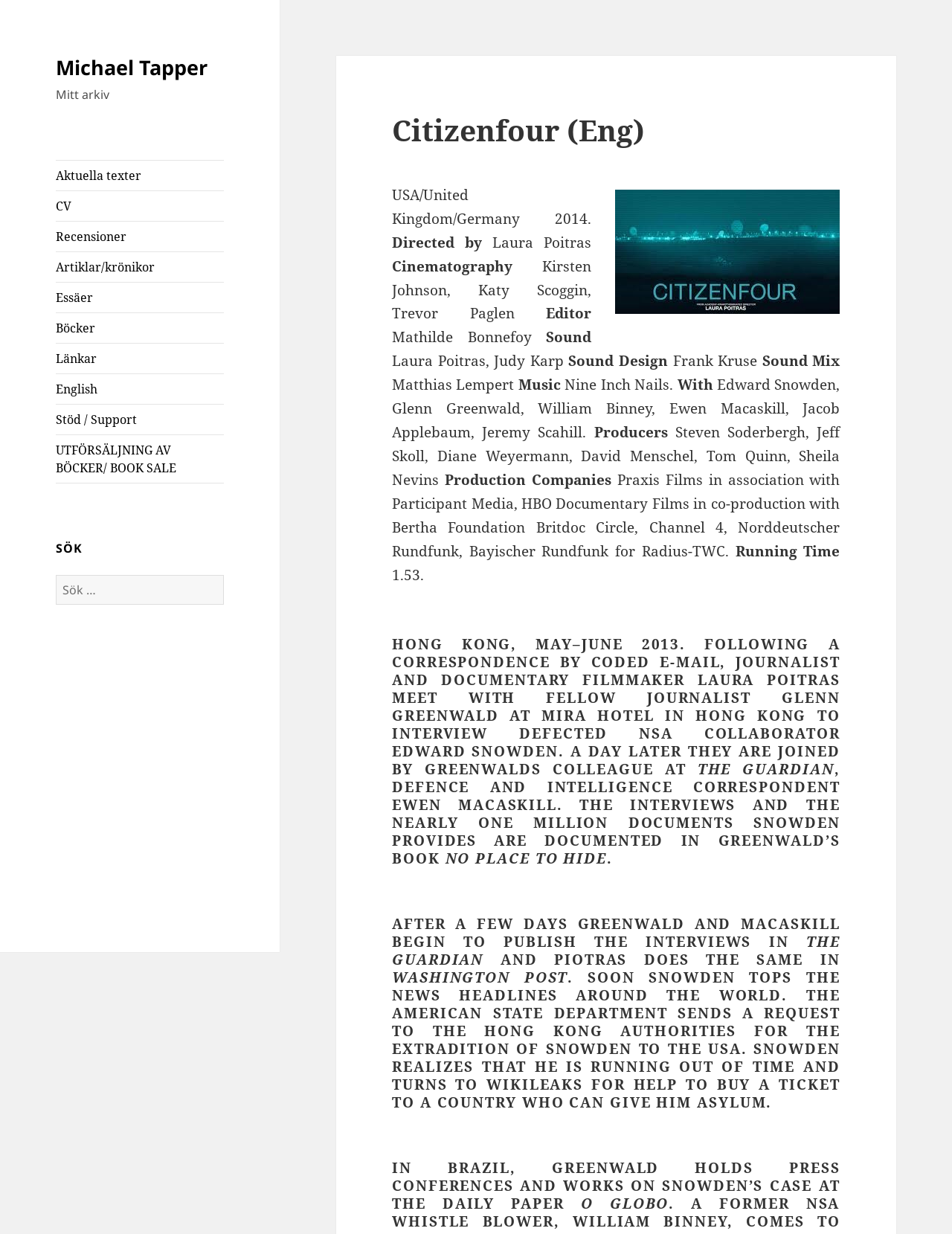Given the element description, predict the bounding box coordinates in the format (top-left x, top-left y, bottom-right x, bottom-right y). Make sure all values are between 0 and 1. Here is the element description: Stöd / Support

[0.059, 0.328, 0.235, 0.352]